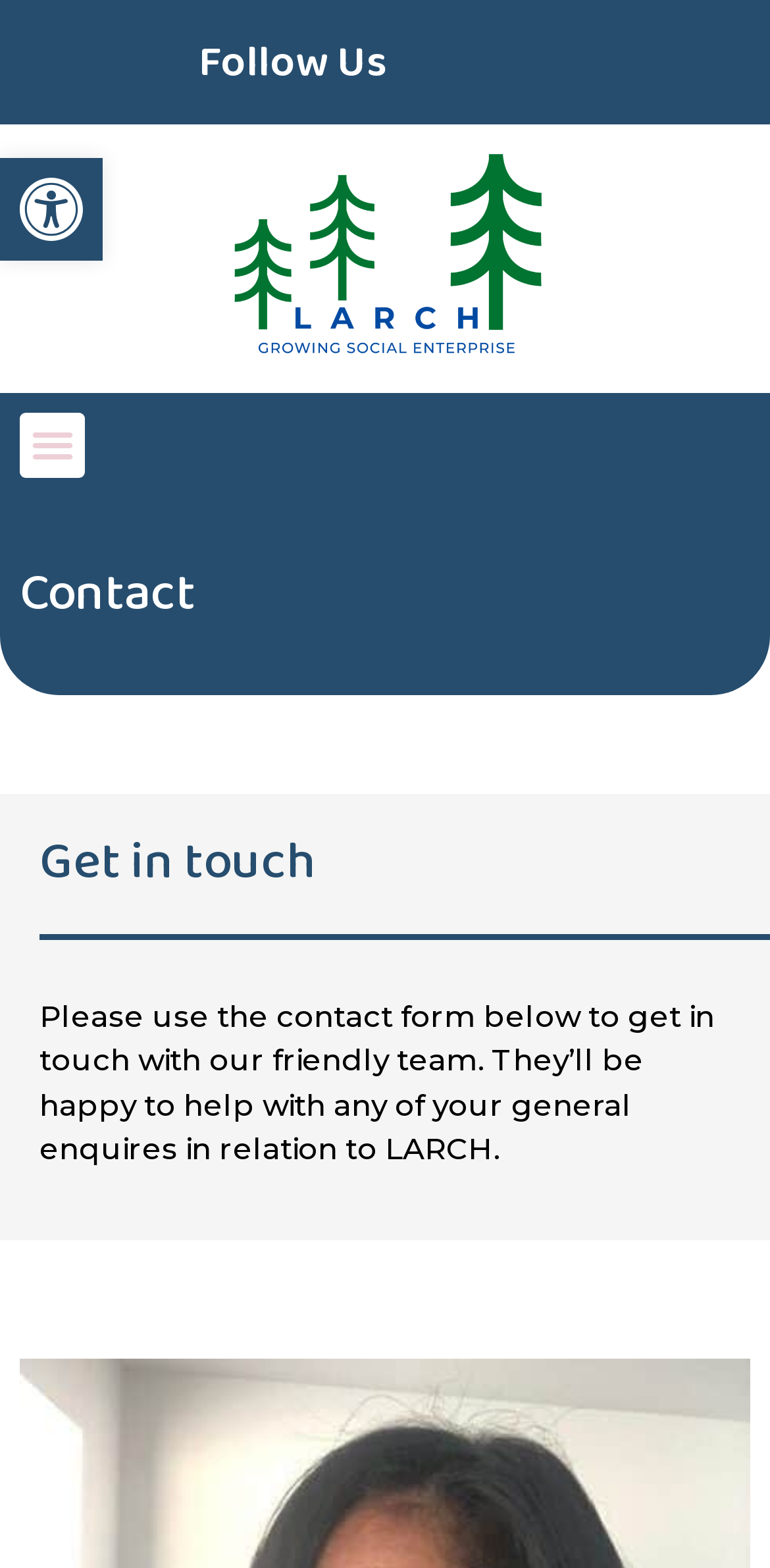Using the element description (843) 595-8281, predict the bounding box coordinates for the UI element. Provide the coordinates in (top-left x, top-left y, bottom-right x, bottom-right y) format with values ranging from 0 to 1.

None